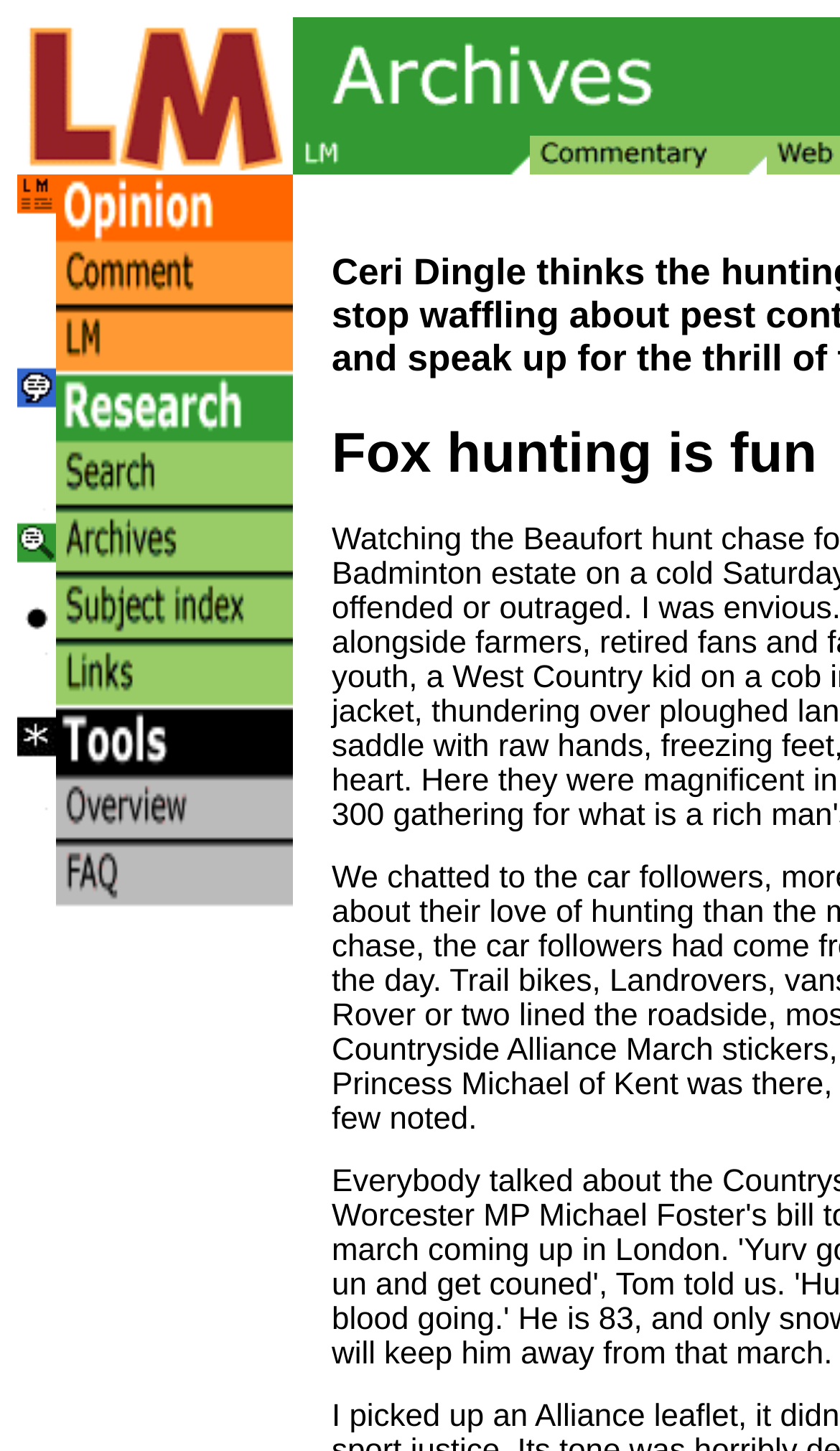What is the function of the 'Toolbar' link?
Examine the image closely and answer the question with as much detail as possible.

The 'Toolbar' link is located at the top right corner of the webpage, and its bounding box coordinates suggest that it is a separate section from the main content. Its placement and label suggest that it may be a navigation element, allowing users to access different parts of the webpage or website.